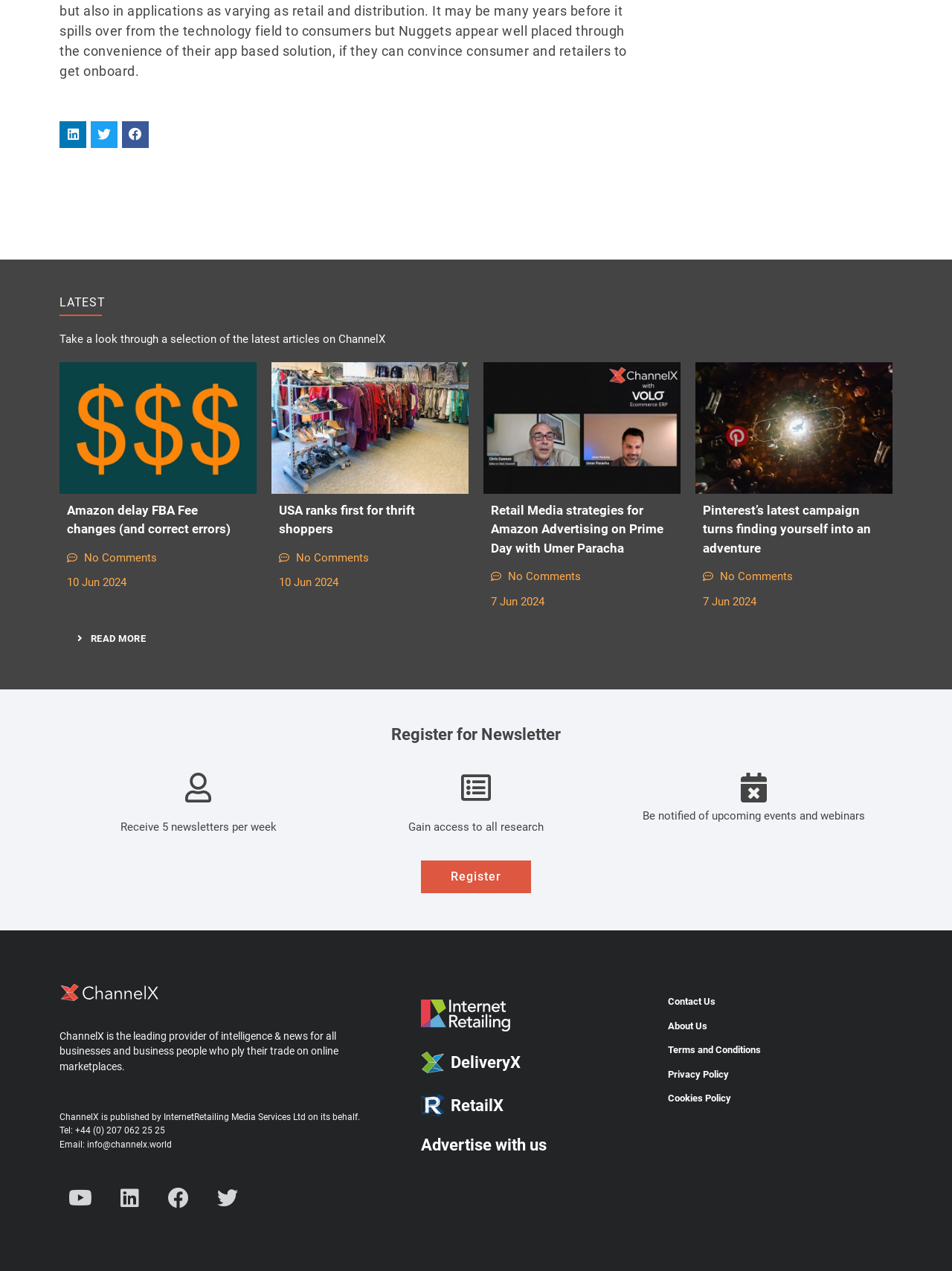Extract the bounding box coordinates of the UI element described by: "Linkedin". The coordinates should include four float numbers ranging from 0 to 1, e.g., [left, top, right, bottom].

[0.114, 0.926, 0.158, 0.959]